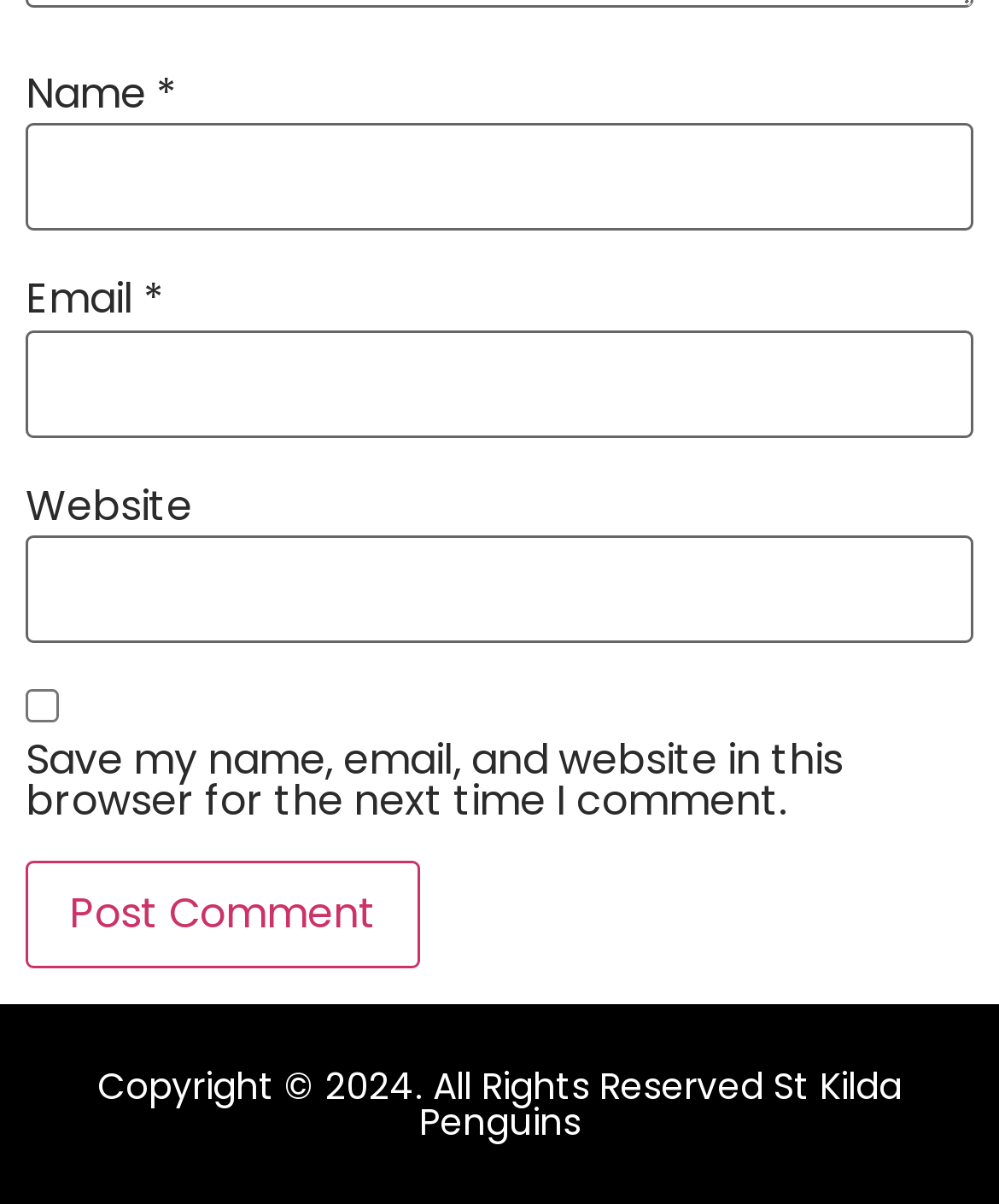What is the label of the first text box?
Based on the image, give a concise answer in the form of a single word or short phrase.

Name